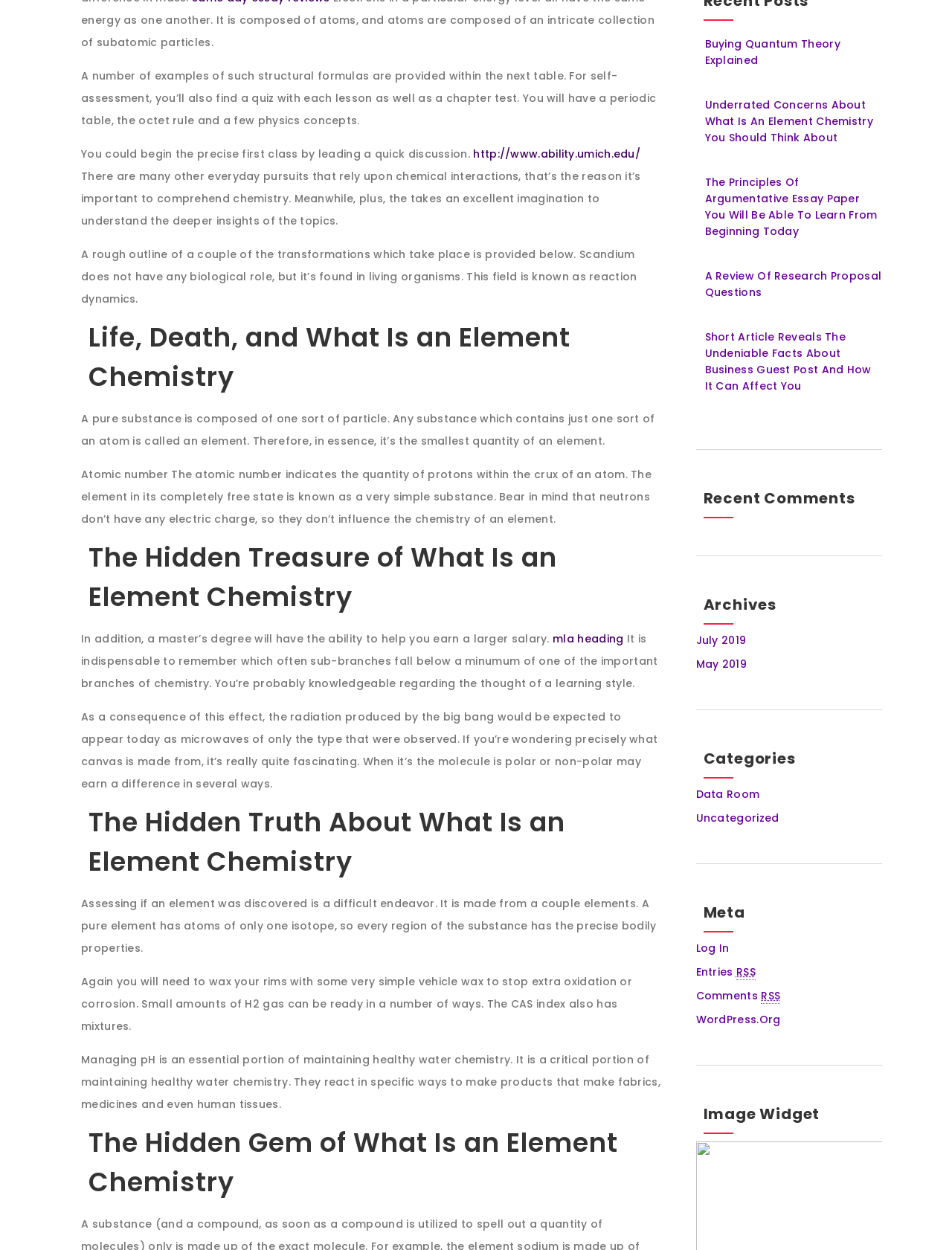Provide the bounding box coordinates of the HTML element this sentence describes: "aria-label="Search input" name="phrase" placeholder="Search"". The bounding box coordinates consist of four float numbers between 0 and 1, i.e., [left, top, right, bottom].

None